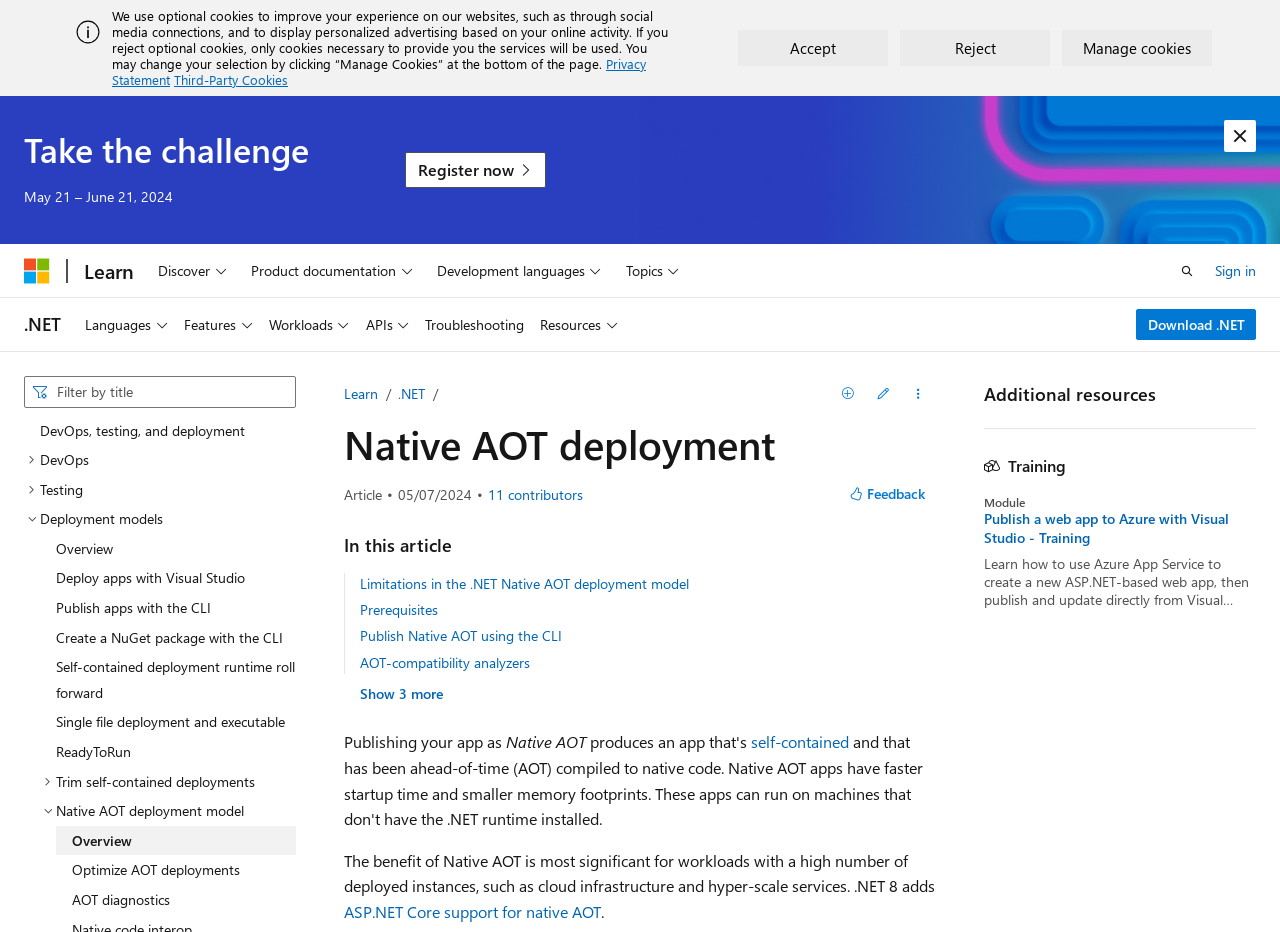Please locate the bounding box coordinates of the element that should be clicked to complete the given instruction: "Register now".

[0.316, 0.163, 0.427, 0.202]